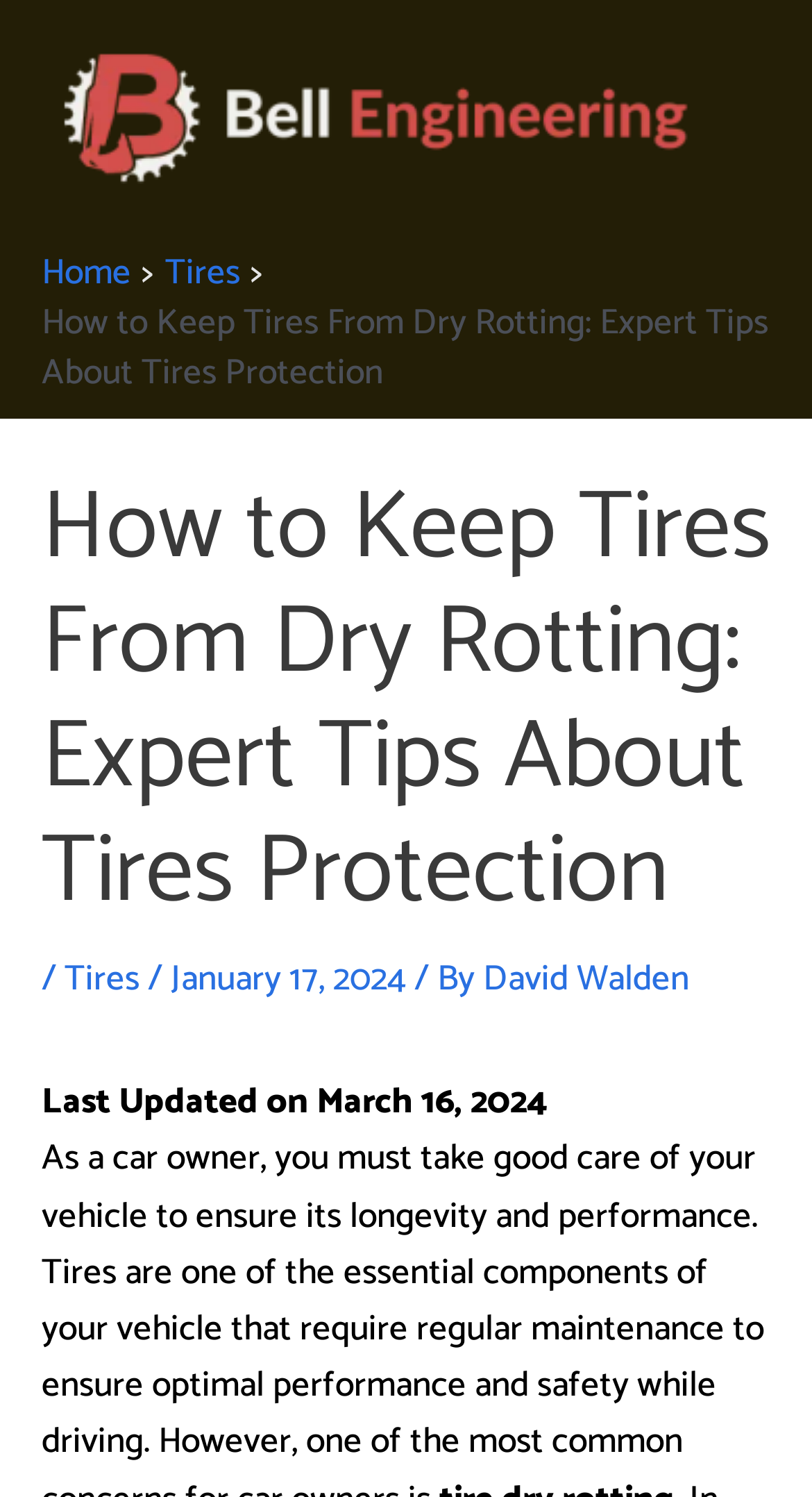What is the category of the current article?
Give a detailed and exhaustive answer to the question.

The category of the current article can be determined by looking at the breadcrumbs navigation, which shows 'Home' > 'Tires' > 'How to Keep Tires From Dry Rotting: Expert Tips About Tires Protection'. This indicates that the current article is under the 'Tires' category.